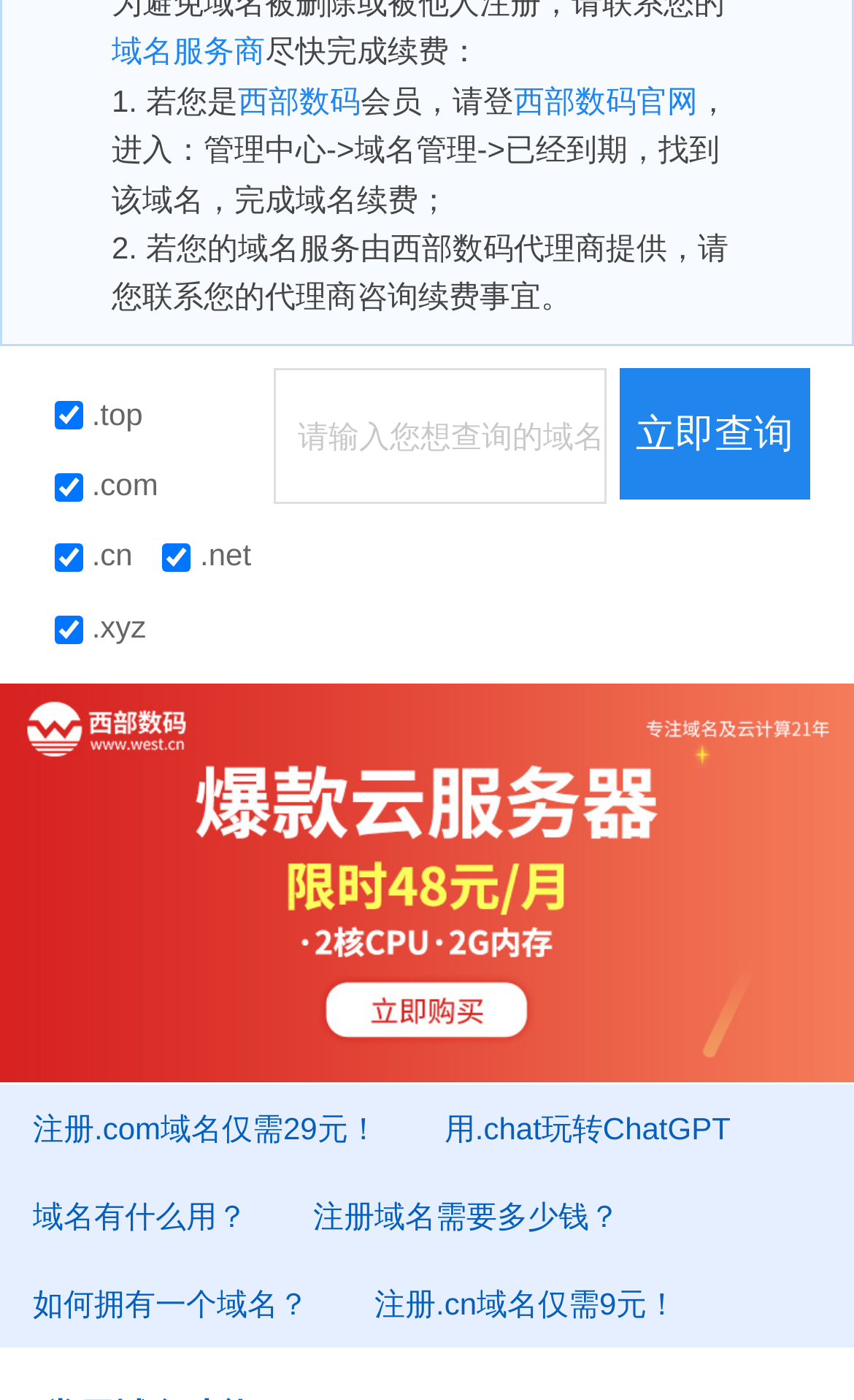Identify the bounding box of the UI element that matches this description: "parent_node: .cn value=".cn"".

[0.064, 0.389, 0.097, 0.409]